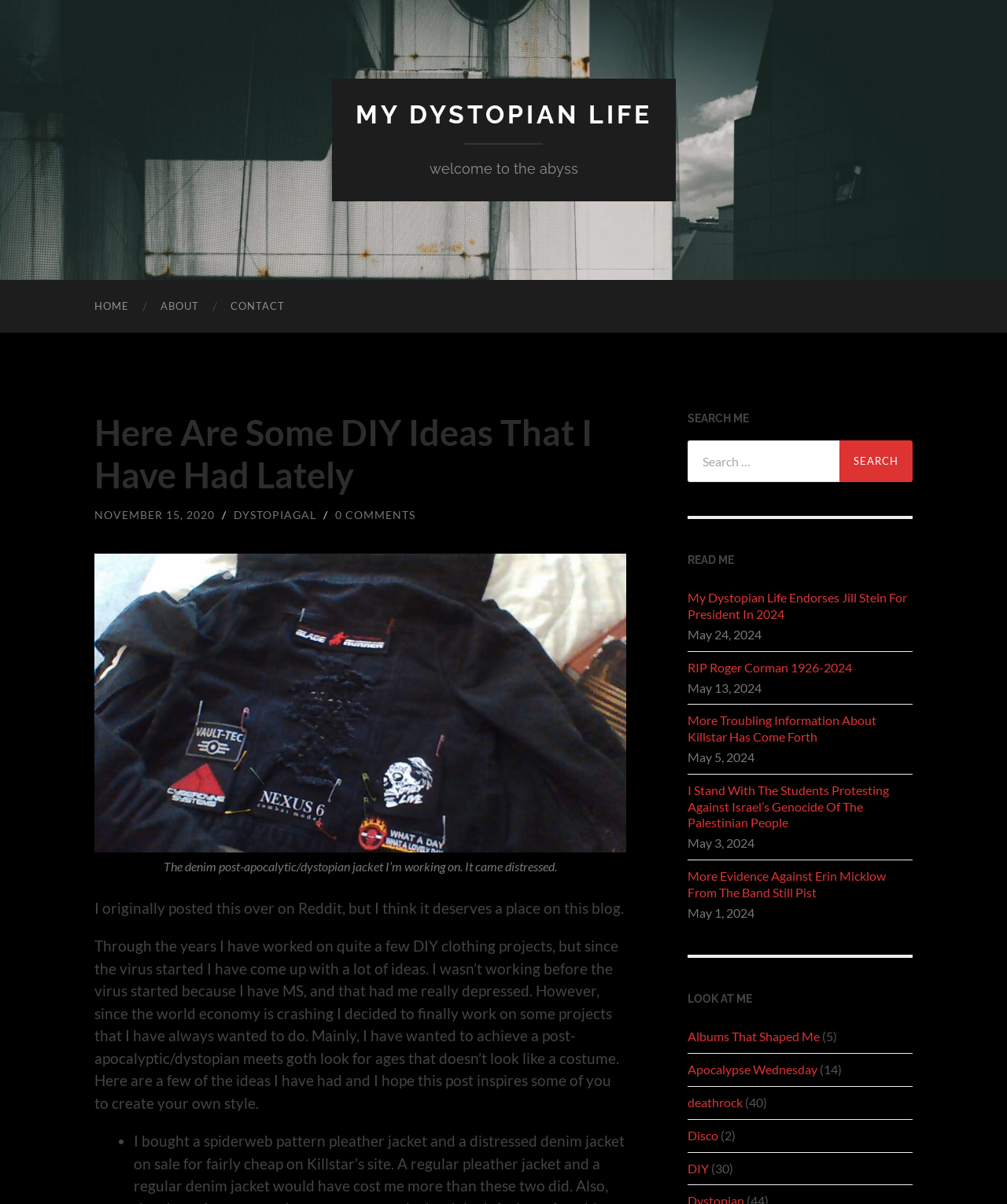Specify the bounding box coordinates of the area to click in order to follow the given instruction: "Click on the 'HOME' link."

[0.078, 0.233, 0.144, 0.276]